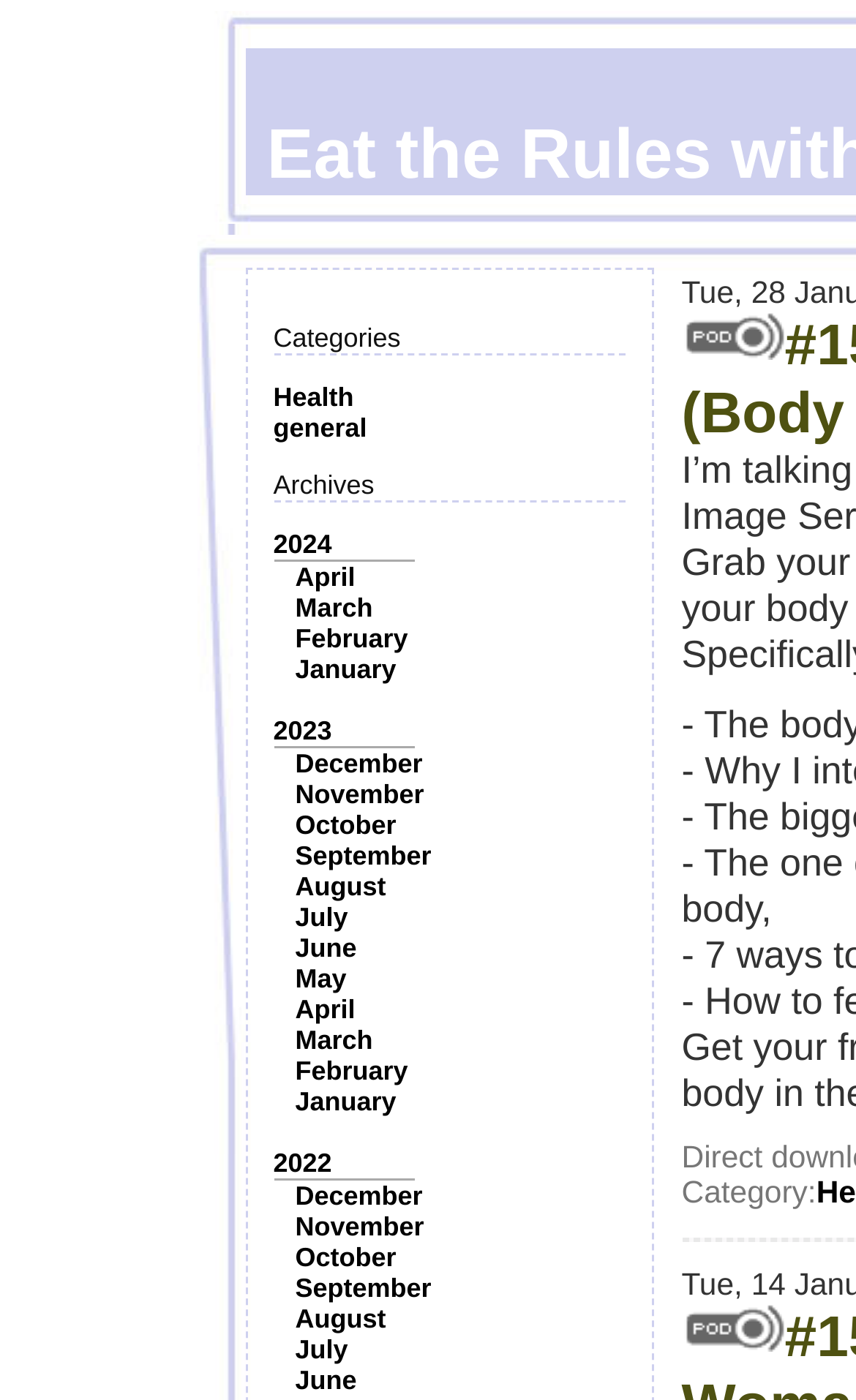Elaborate on the information and visuals displayed on the webpage.

The webpage is titled "Eat the Rules with Summer Innanen" and appears to be a blog or archive page. At the top, there is a section labeled "Categories" with two links, "Health" and "general", positioned side by side. Below this section, there is an "Archives" section with a list of years, including 2024, 2023, and 2022, each with a series of month links, such as "April", "March", and "February", arranged in a vertical column.

To the right of the "Archives" section, there are two images, one above the other, with no accompanying text. Above the top image, there is a static text "Category:".

The overall layout of the webpage is organized, with clear sections and a consistent design. The use of links and categories suggests that the webpage is a repository of articles or blog posts, with the ability to filter by category or date.